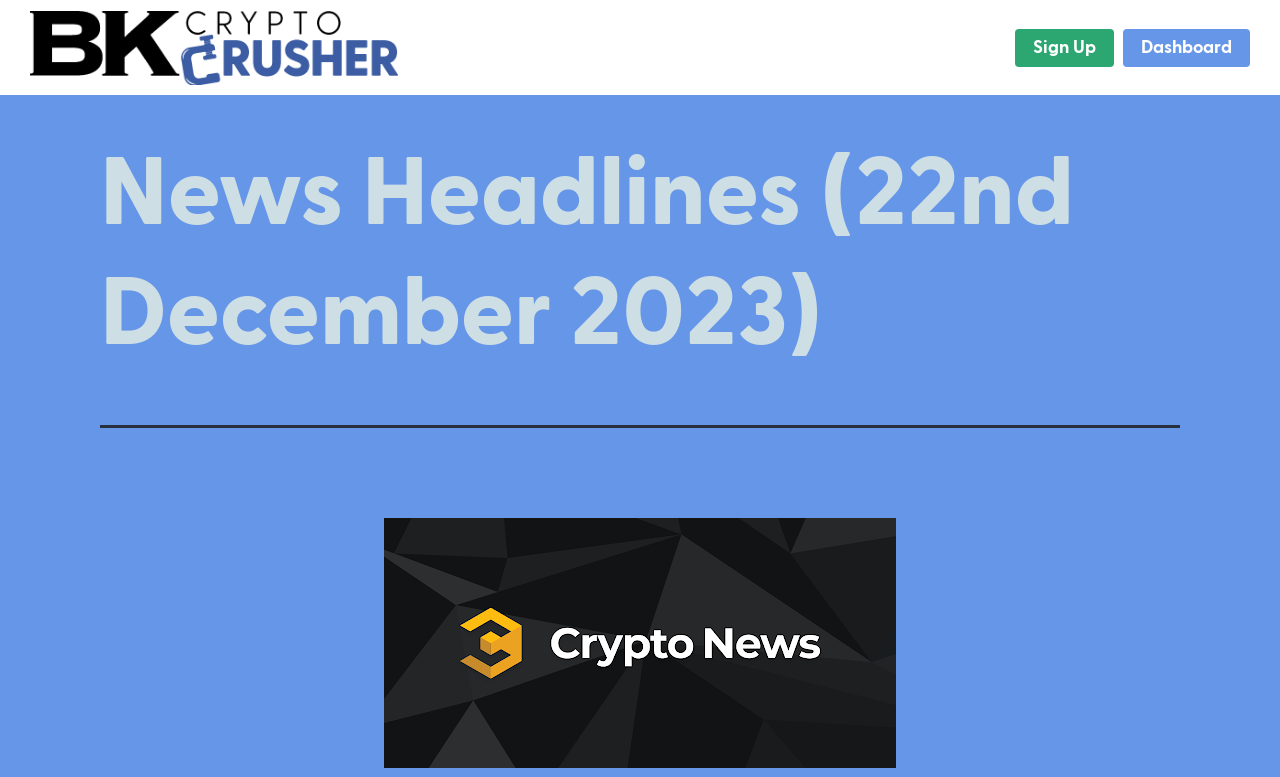From the element description: "Sign Up", extract the bounding box coordinates of the UI element. The coordinates should be expressed as four float numbers between 0 and 1, in the order [left, top, right, bottom].

[0.793, 0.037, 0.87, 0.086]